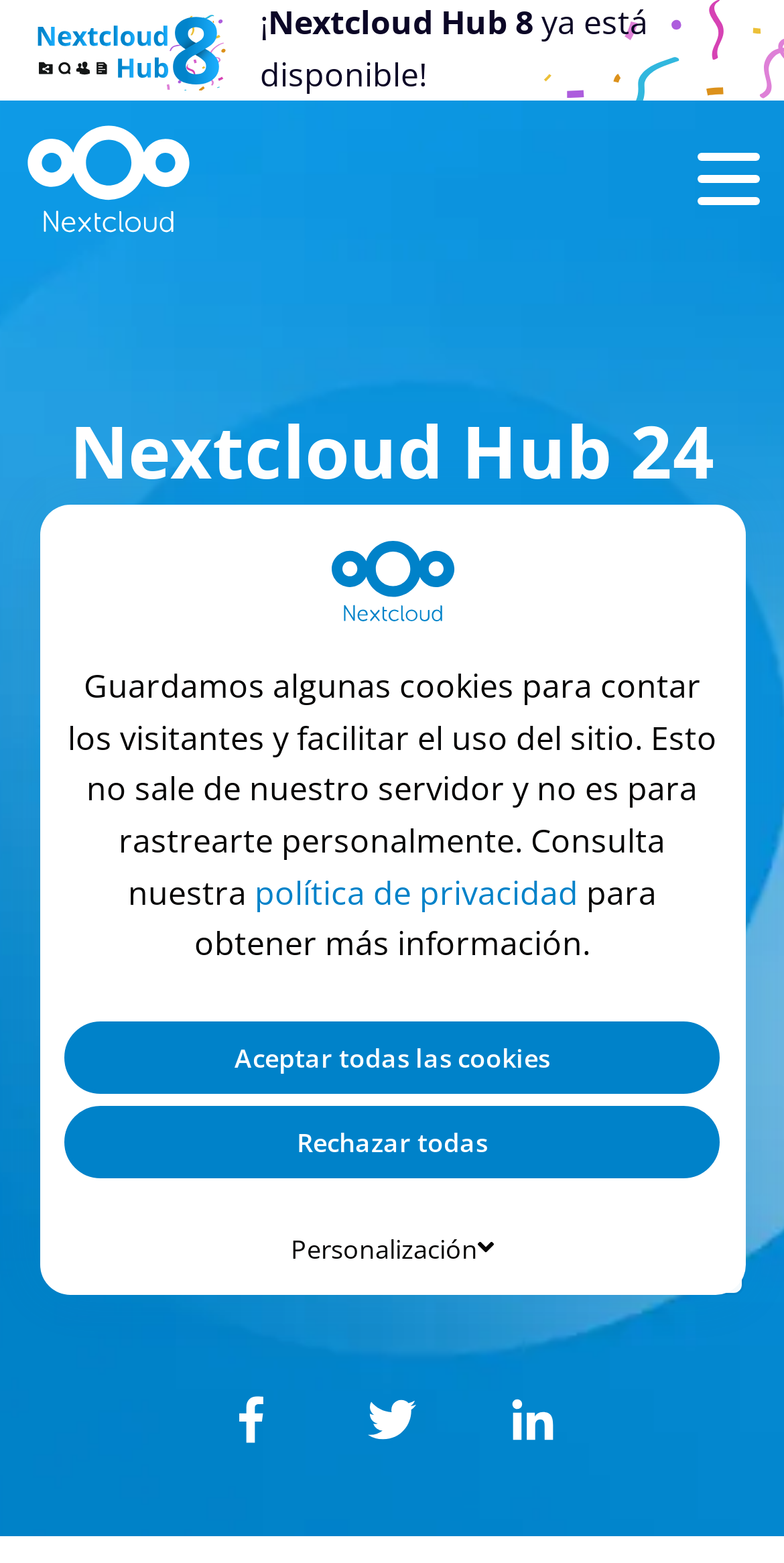What is the name of the logo?
Look at the screenshot and provide an in-depth answer.

I found the name of the logo by looking at the image description 'Nextcloud logo'.